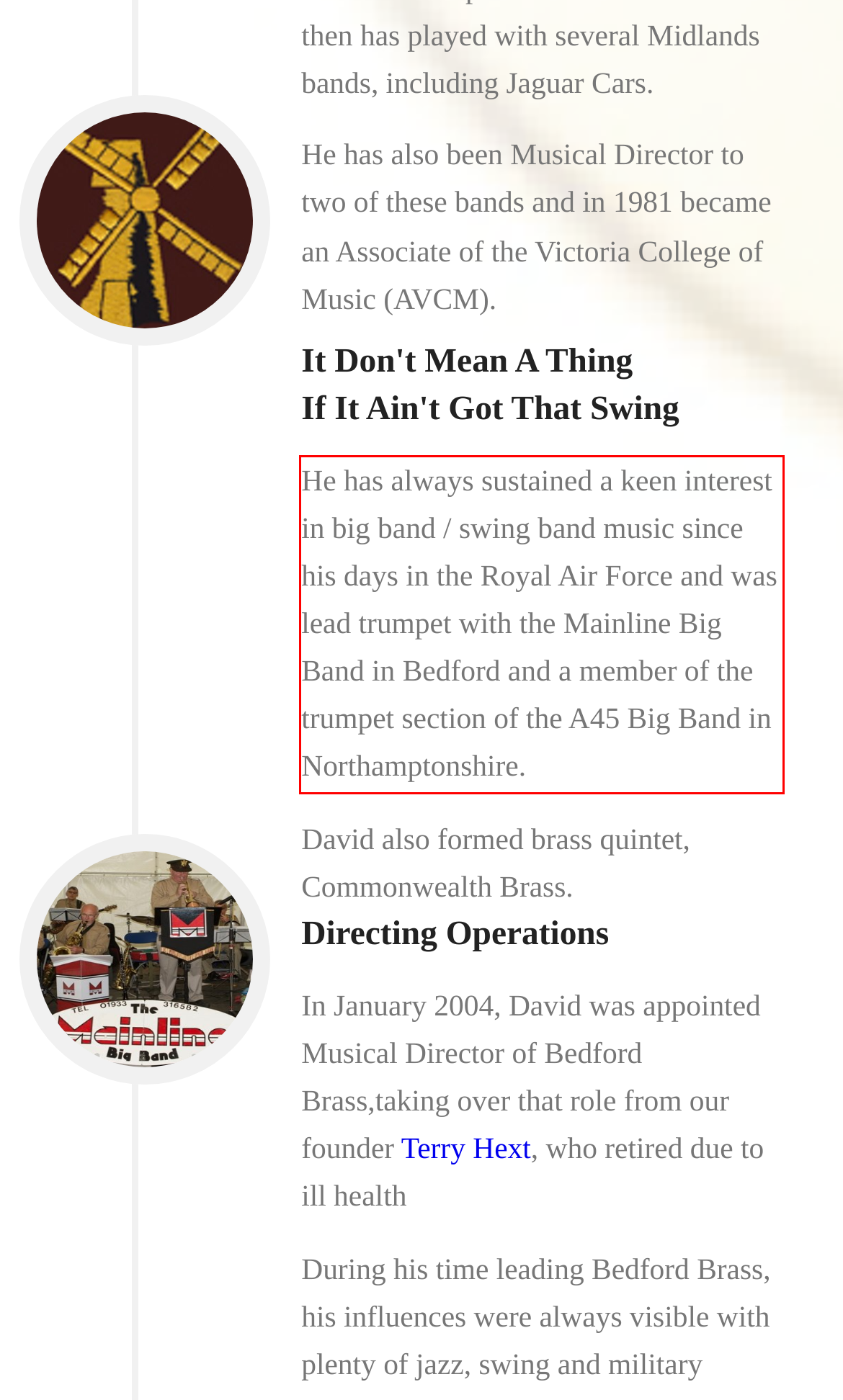By examining the provided screenshot of a webpage, recognize the text within the red bounding box and generate its text content.

He has always sustained a keen interest in big band / swing band music since his days in the Royal Air Force and was lead trumpet with the Mainline Big Band in Bedford and a member of the trumpet section of the A45 Big Band in Northamptonshire.